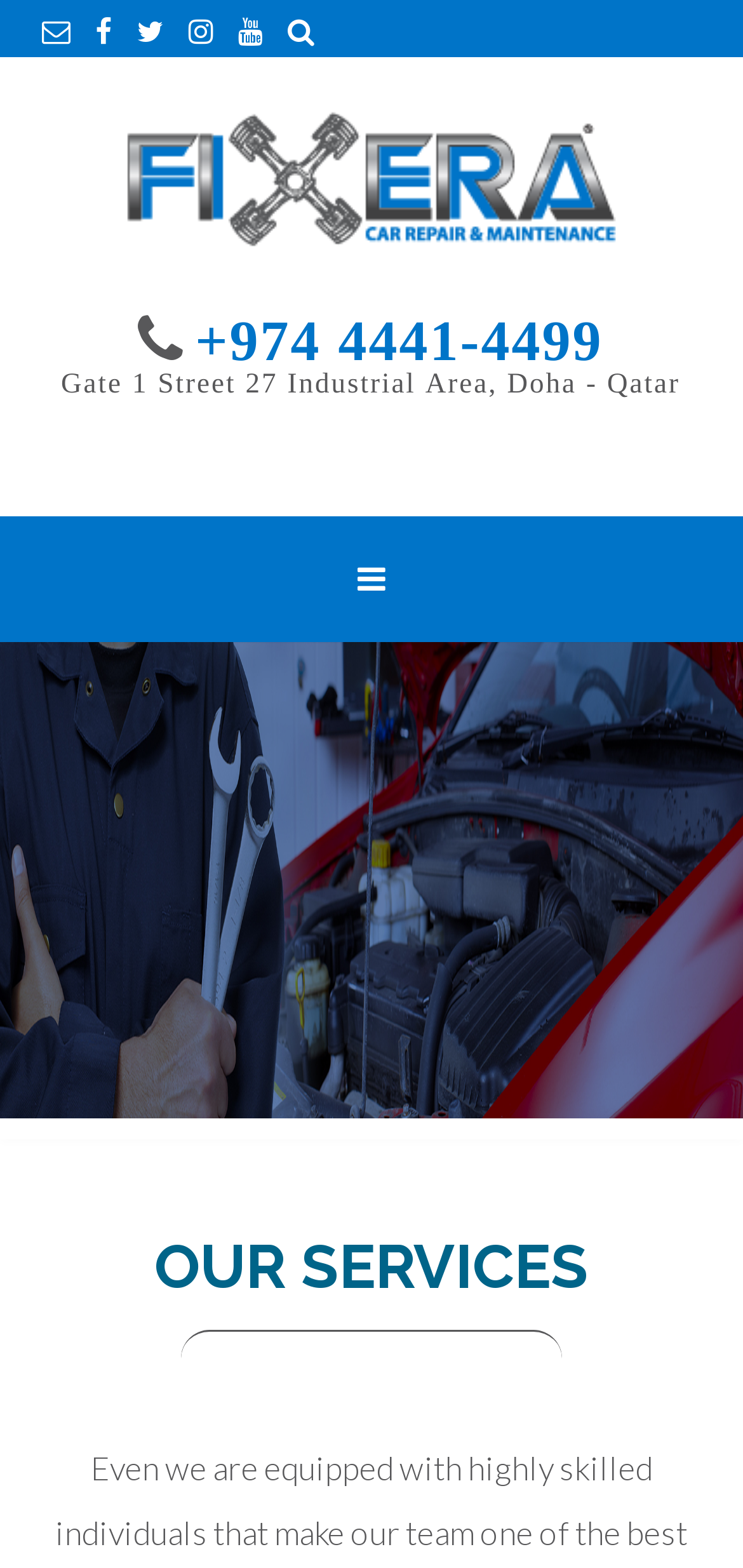Show the bounding box coordinates for the HTML element described as: "alt="FIXERA"".

[0.056, 0.069, 0.944, 0.158]